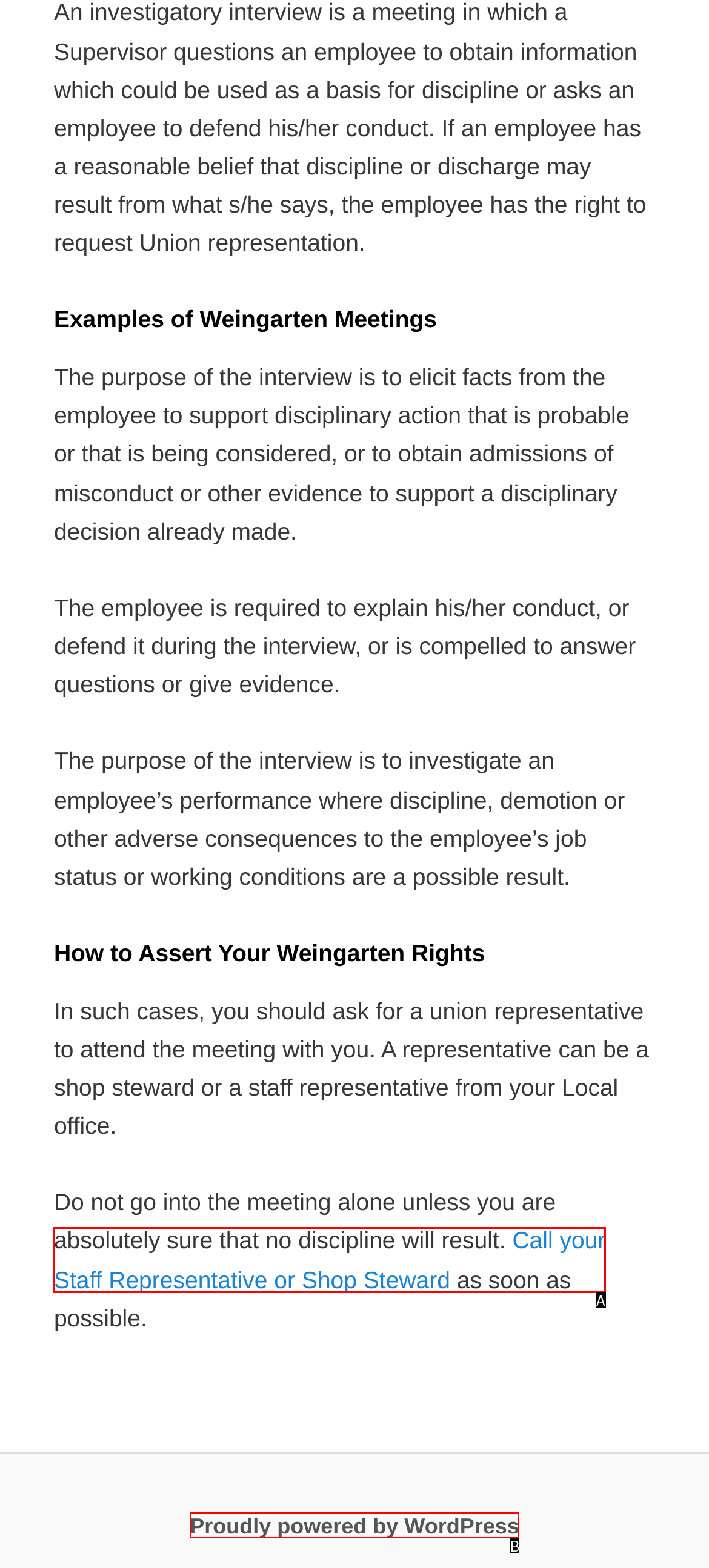Select the HTML element that best fits the description: Proudly powered by WordPress
Respond with the letter of the correct option from the choices given.

B